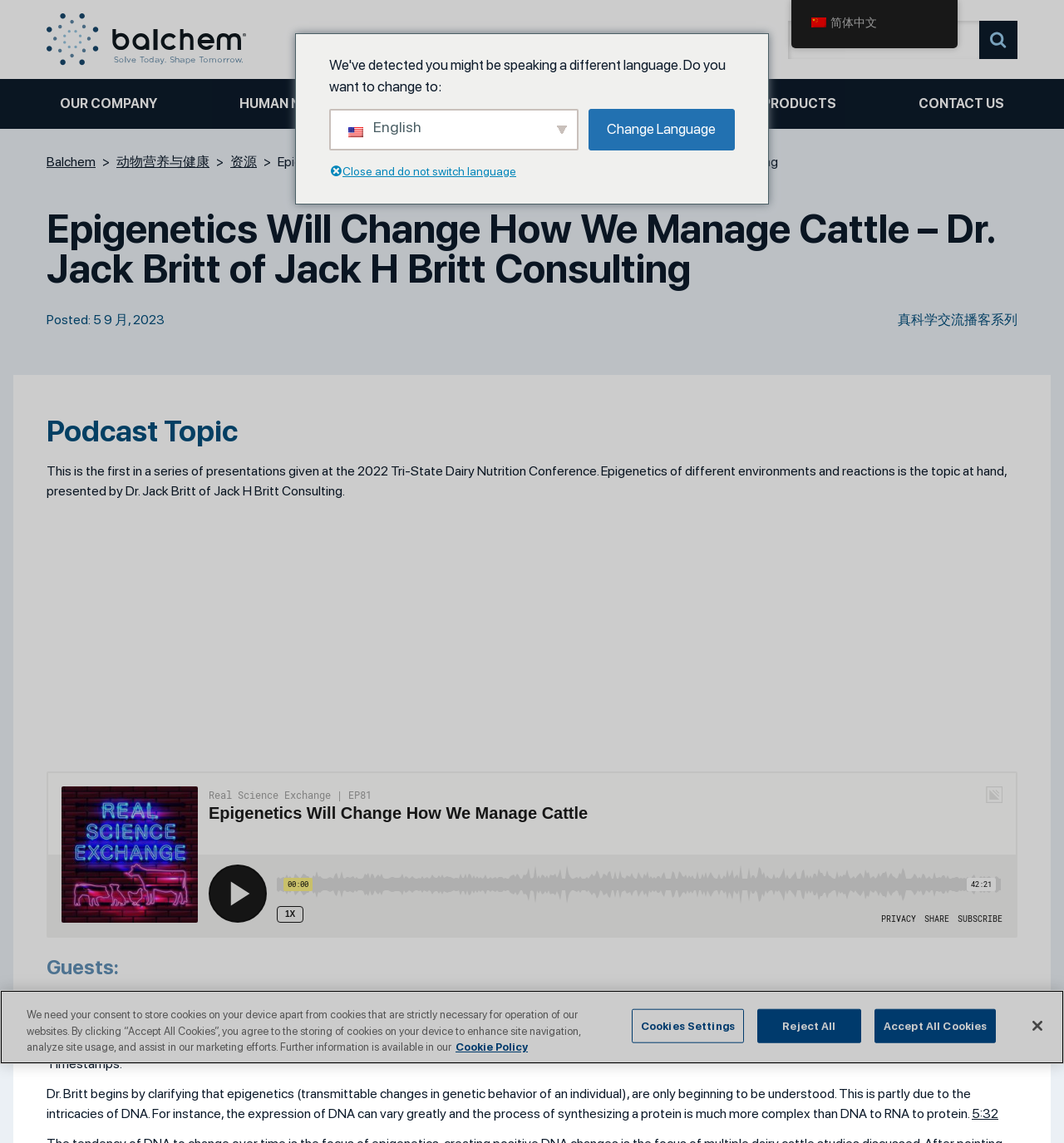What is the language of this webpage?
Provide an in-depth and detailed explanation in response to the question.

Although the webpage provides options to switch languages, the default language is English, as indicated by the 'English' text next to the 'en_US' image.